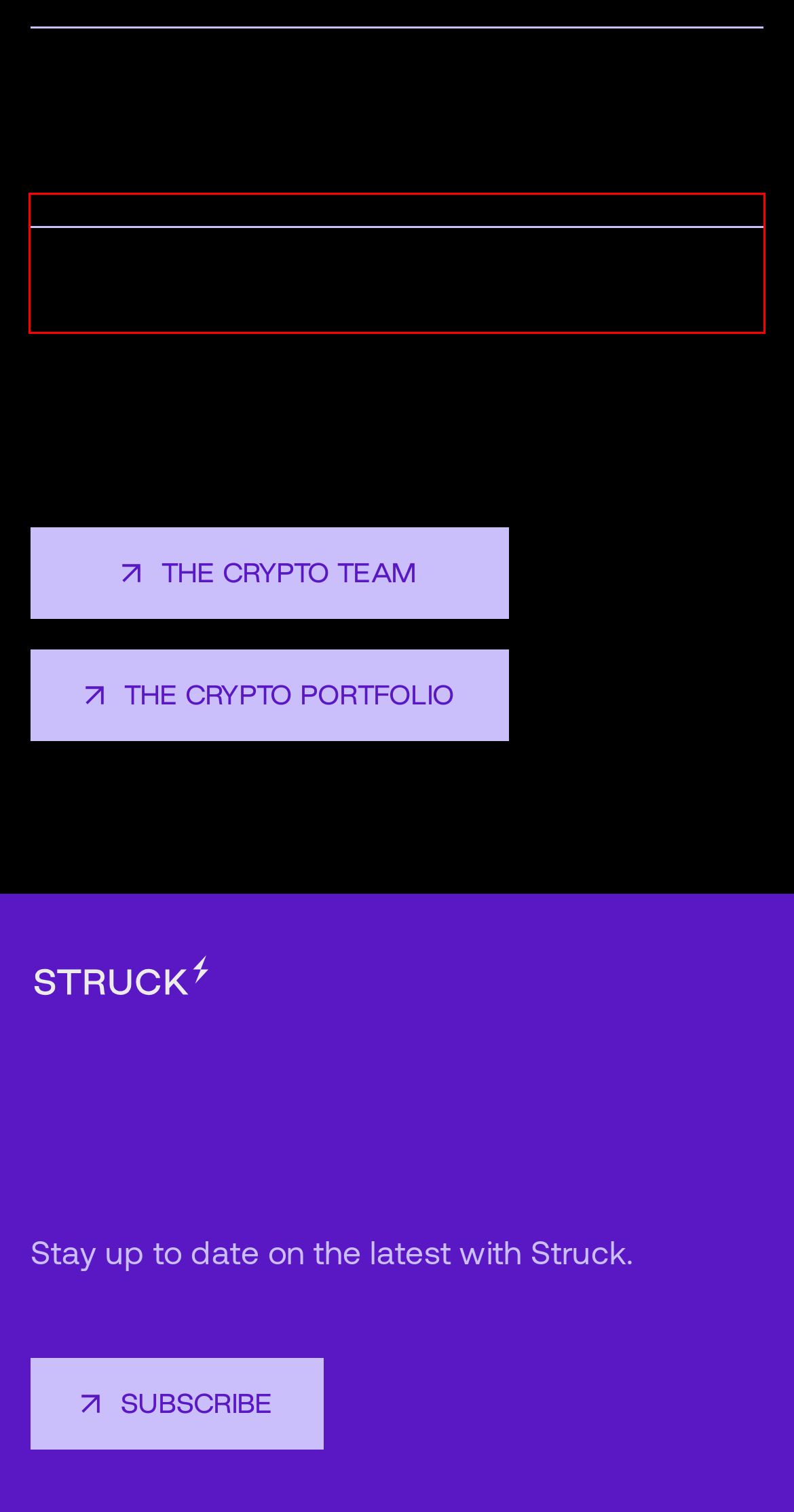You are provided with a screenshot of a webpage that includes a red bounding box. Extract and generate the text content found within the red bounding box.

“STRUCK CRYPTO DID A LOT OF DUE DILIGENCE AND ENDED UP LEADING OUR ROUND, THEN BRINGING ON A LOT OF OTHERS ON THE CAP TABLE, EVEN PLACED OUR FIRST HIRE.”